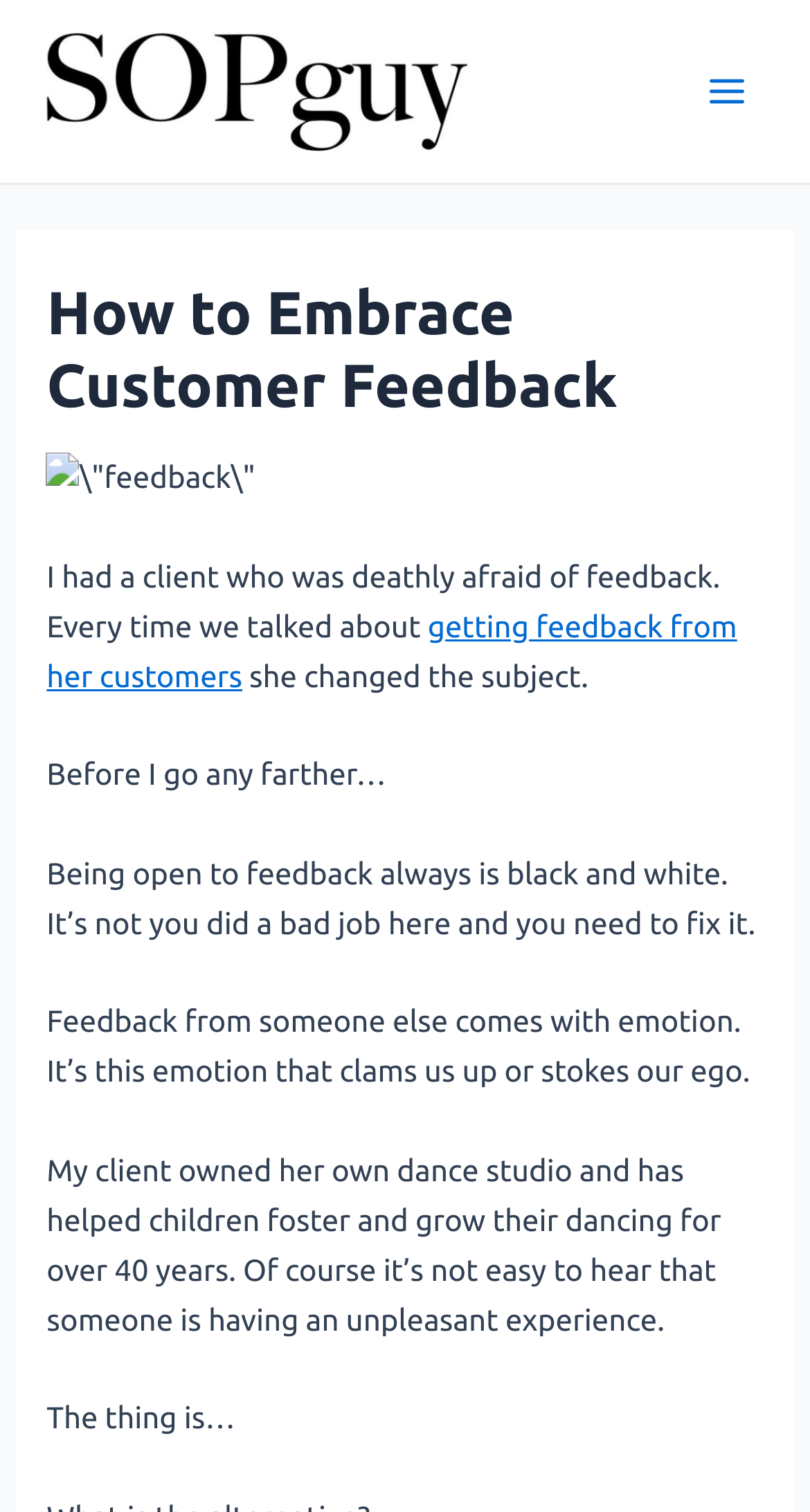Determine the bounding box coordinates of the UI element described by: "getting feedback from her customers".

[0.058, 0.402, 0.91, 0.458]